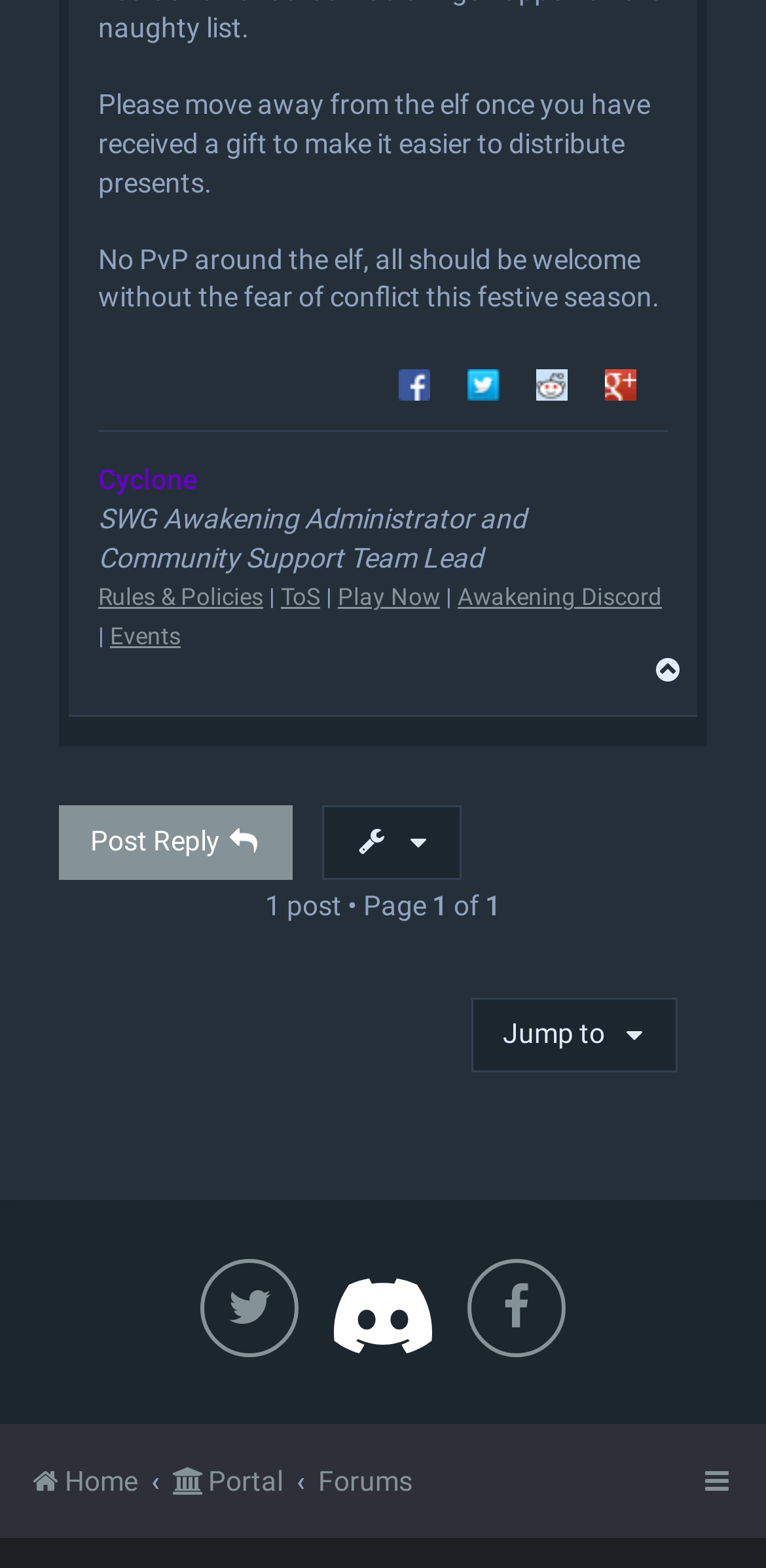Locate the UI element described as follows: "Home". Return the bounding box coordinates as four float numbers between 0 and 1 in the order [left, top, right, bottom].

[0.038, 0.927, 0.179, 0.962]